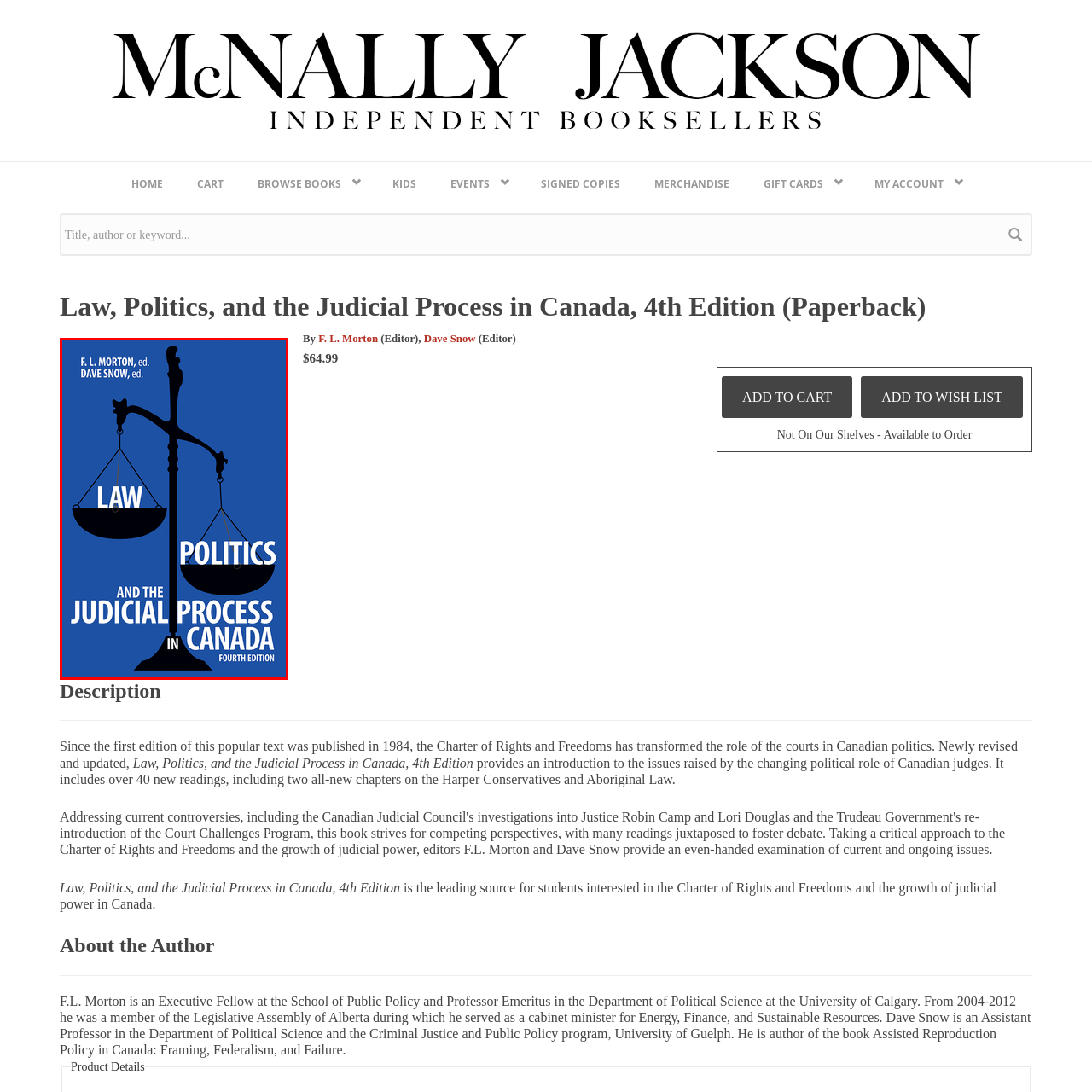How many editors are credited for the book?
Direct your attention to the area of the image outlined in red and provide a detailed response based on the visual information available.

There are two editors credited for the book because the caption mentions that the book is 'edited by F. L. Morton and Dave Snow', indicating two distinct individuals.